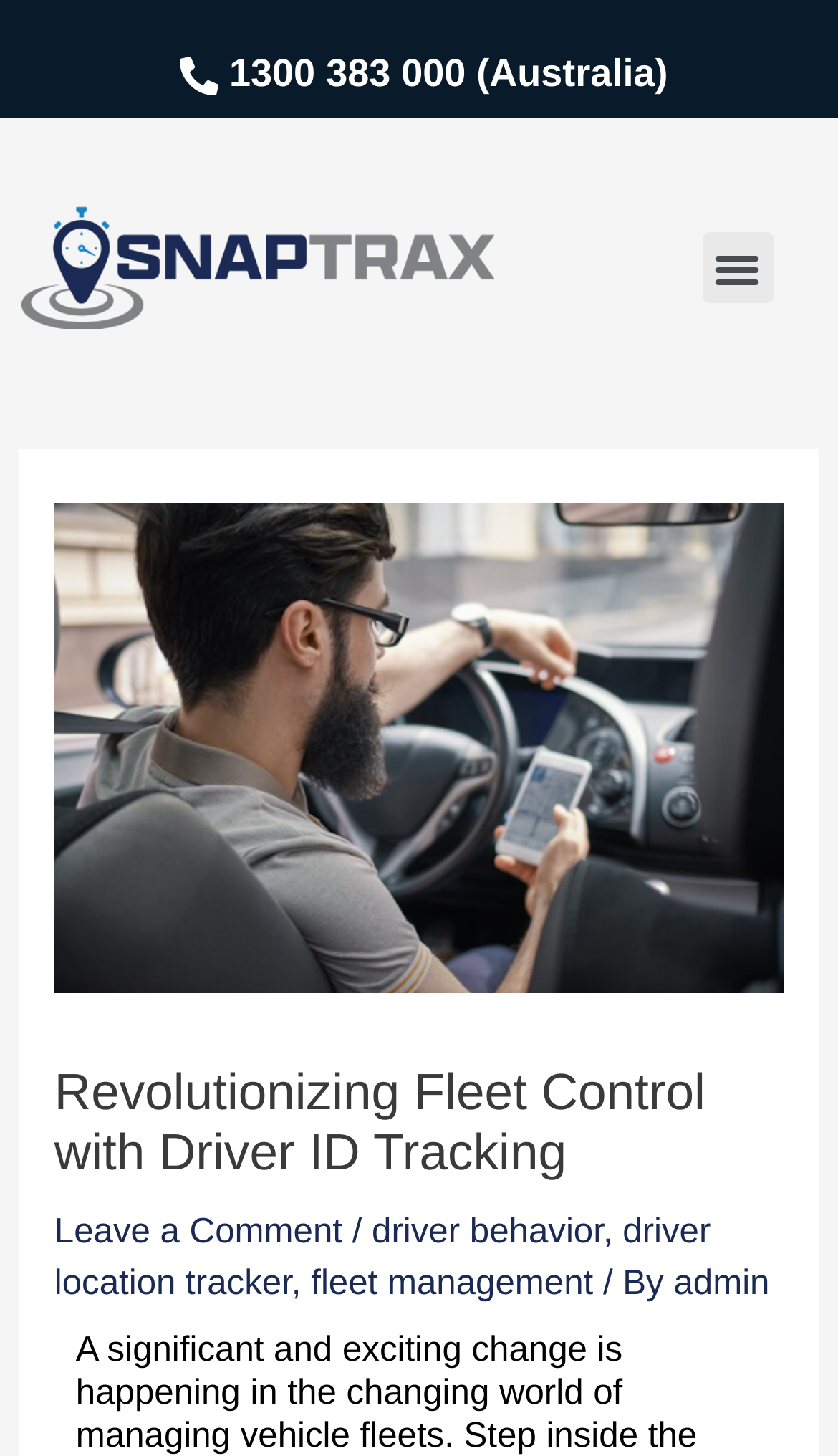Please predict the bounding box coordinates of the element's region where a click is necessary to complete the following instruction: "Toggle the menu". The coordinates should be represented by four float numbers between 0 and 1, i.e., [left, top, right, bottom].

[0.837, 0.16, 0.922, 0.208]